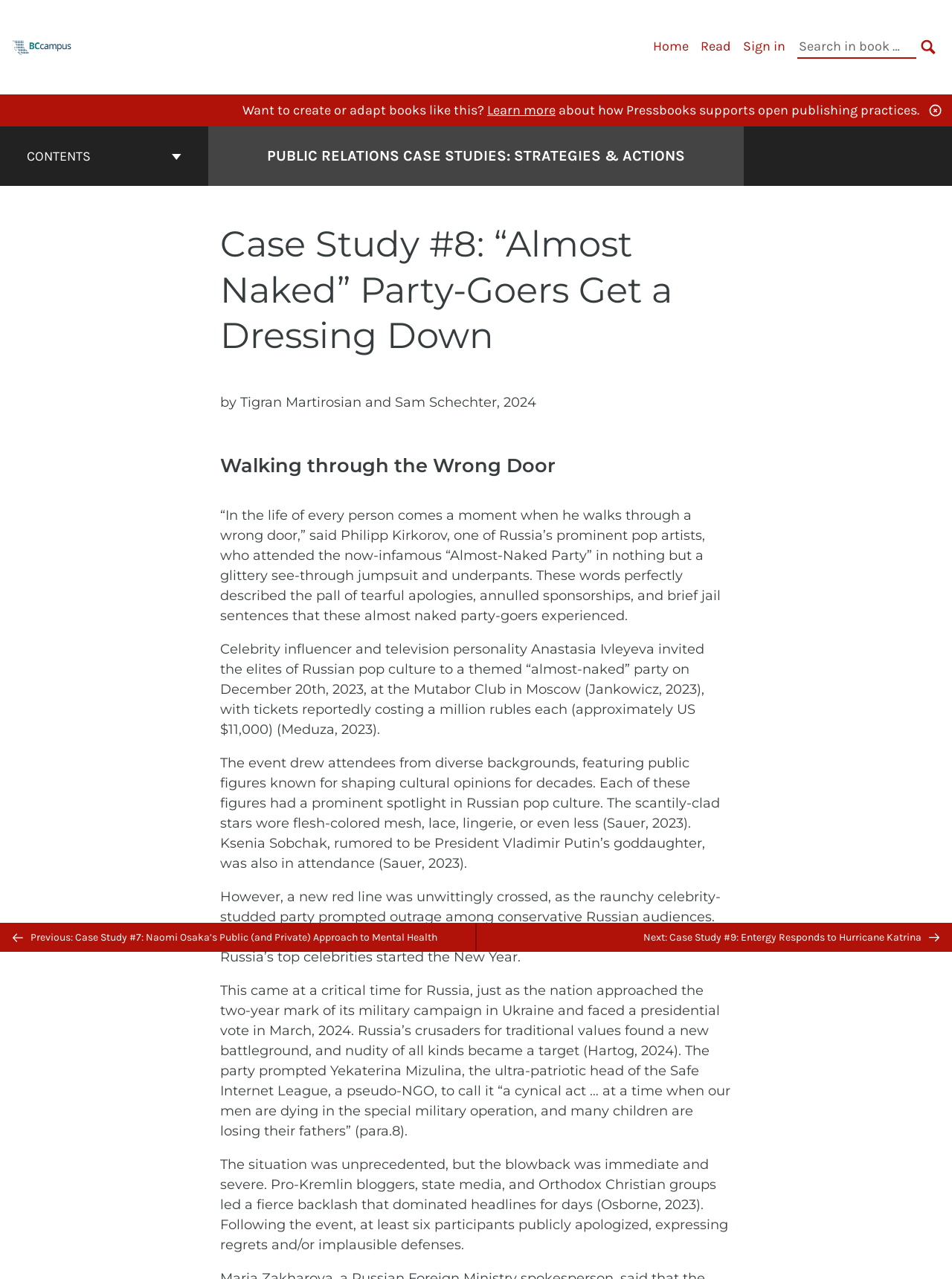Please give a succinct answer using a single word or phrase:
What is the purpose of the 'Search in book:' field?

To search within the book